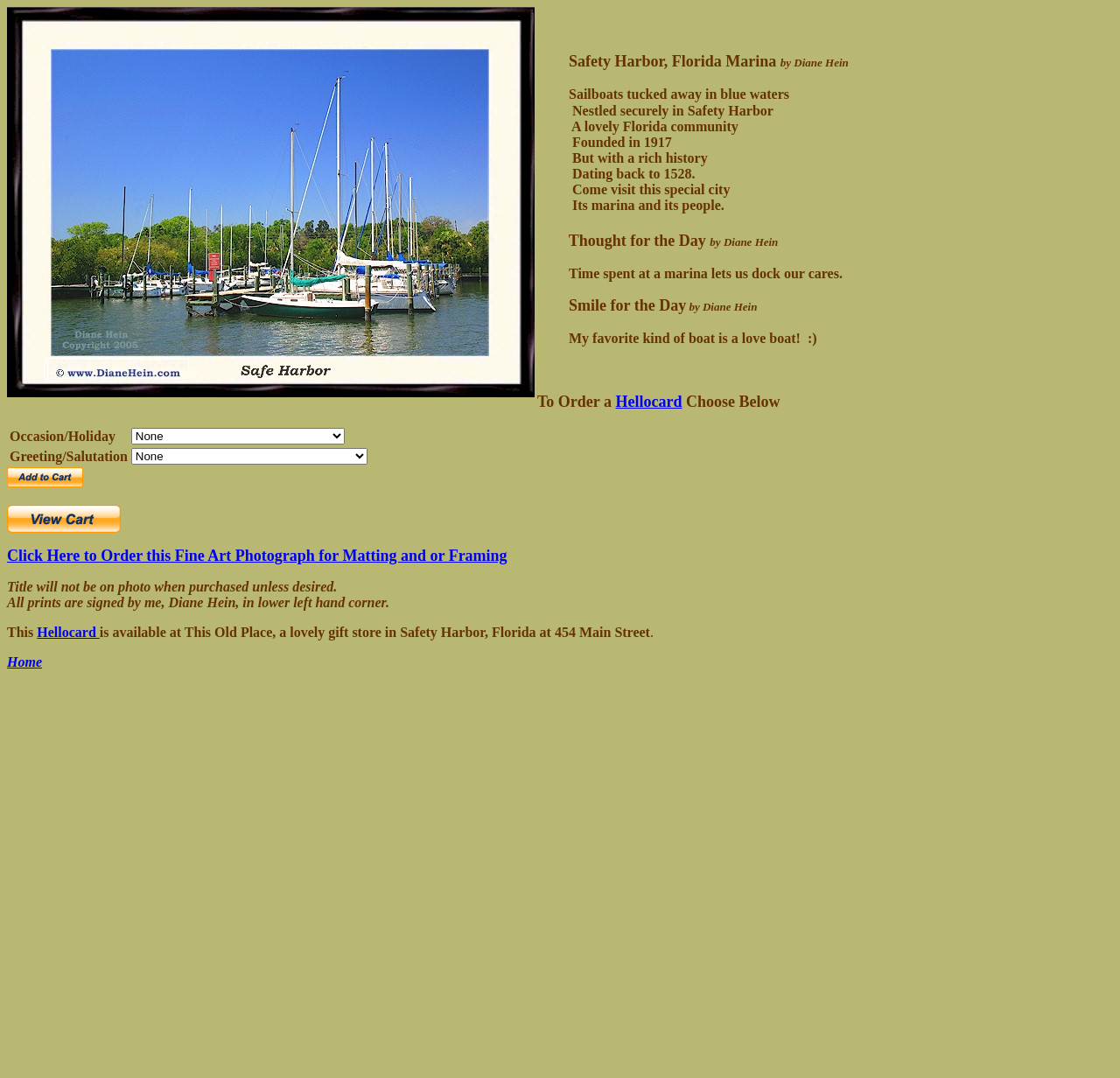Based on the element description: "Hellocard", identify the bounding box coordinates for this UI element. The coordinates must be four float numbers between 0 and 1, listed as [left, top, right, bottom].

[0.033, 0.58, 0.089, 0.593]